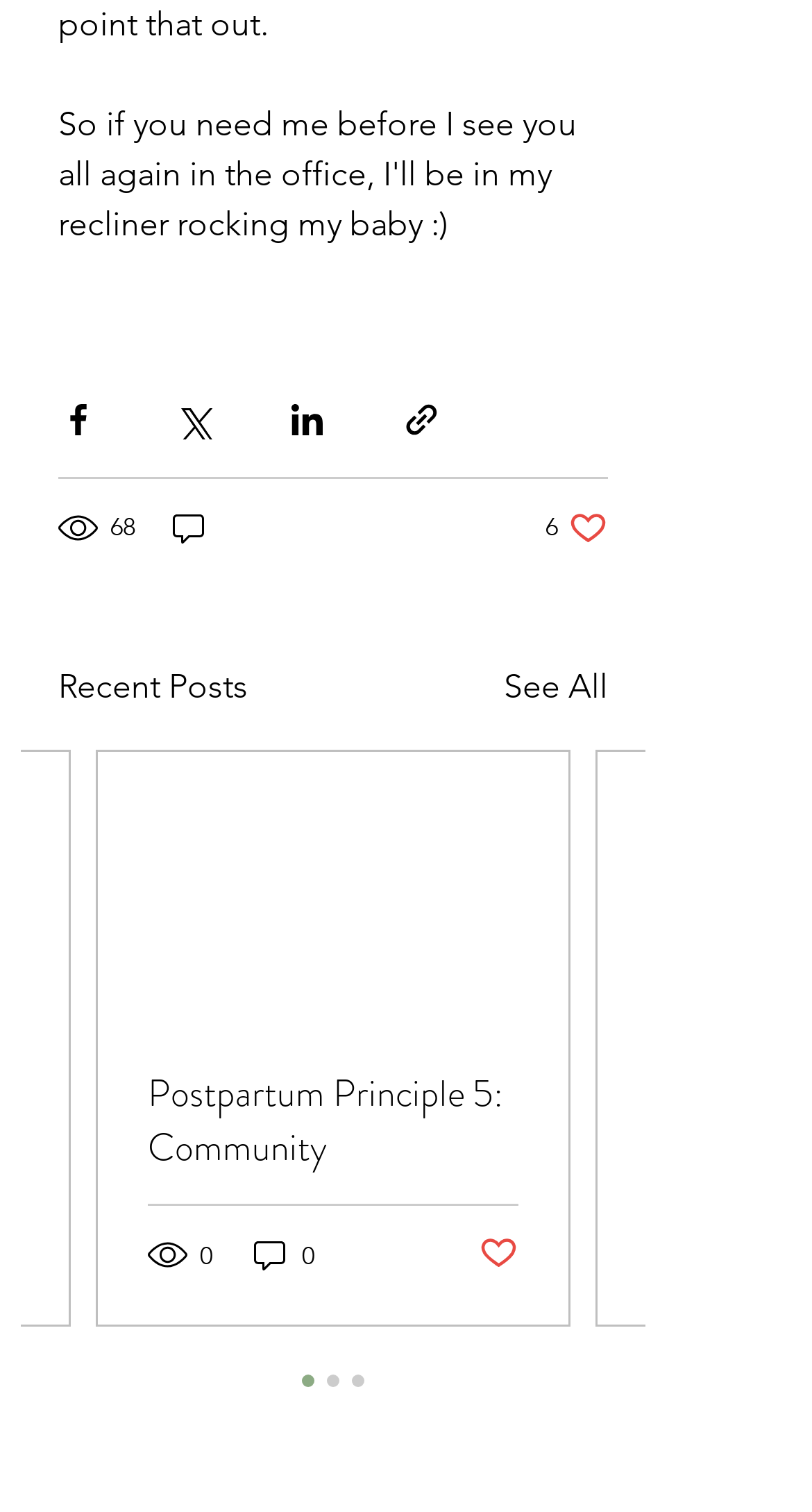What is the number of views for the recent post?
Using the picture, provide a one-word or short phrase answer.

68